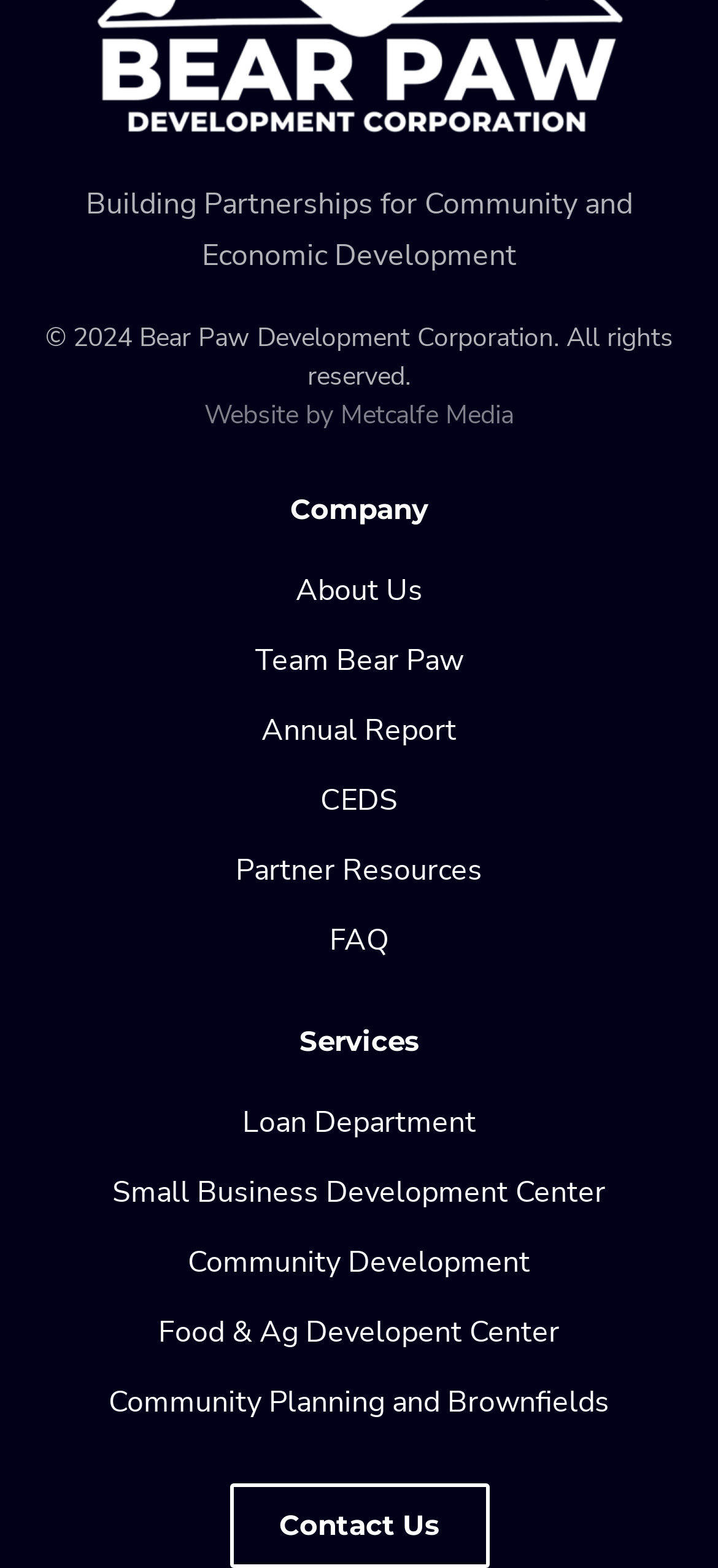Bounding box coordinates are specified in the format (top-left x, top-left y, bottom-right x, bottom-right y). All values are floating point numbers bounded between 0 and 1. Please provide the bounding box coordinate of the region this sentence describes: Website by Metcalfe Media

[0.285, 0.253, 0.715, 0.276]